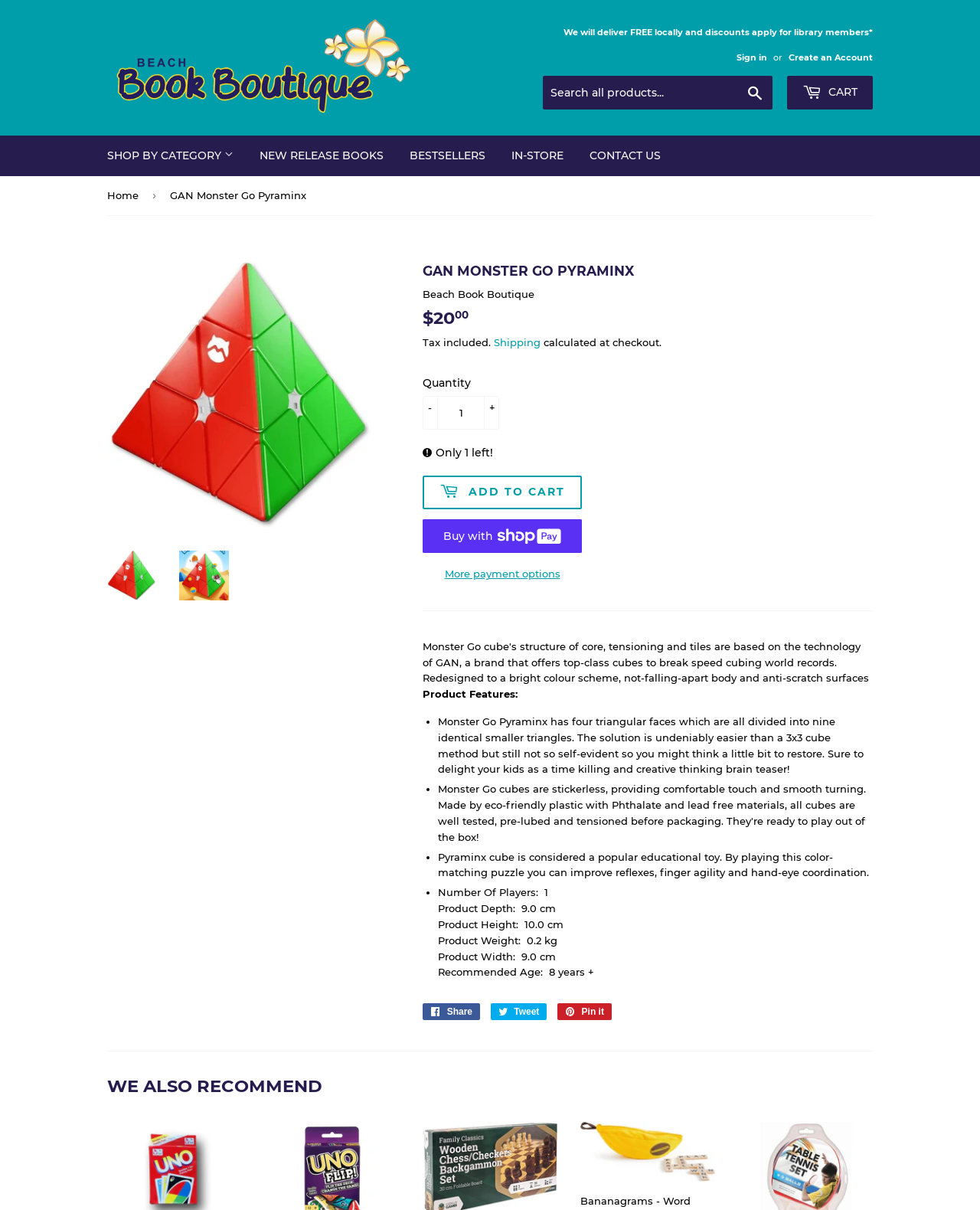Locate the bounding box for the described UI element: "More payment options". Ensure the coordinates are four float numbers between 0 and 1, formatted as [left, top, right, bottom].

[0.431, 0.467, 0.594, 0.481]